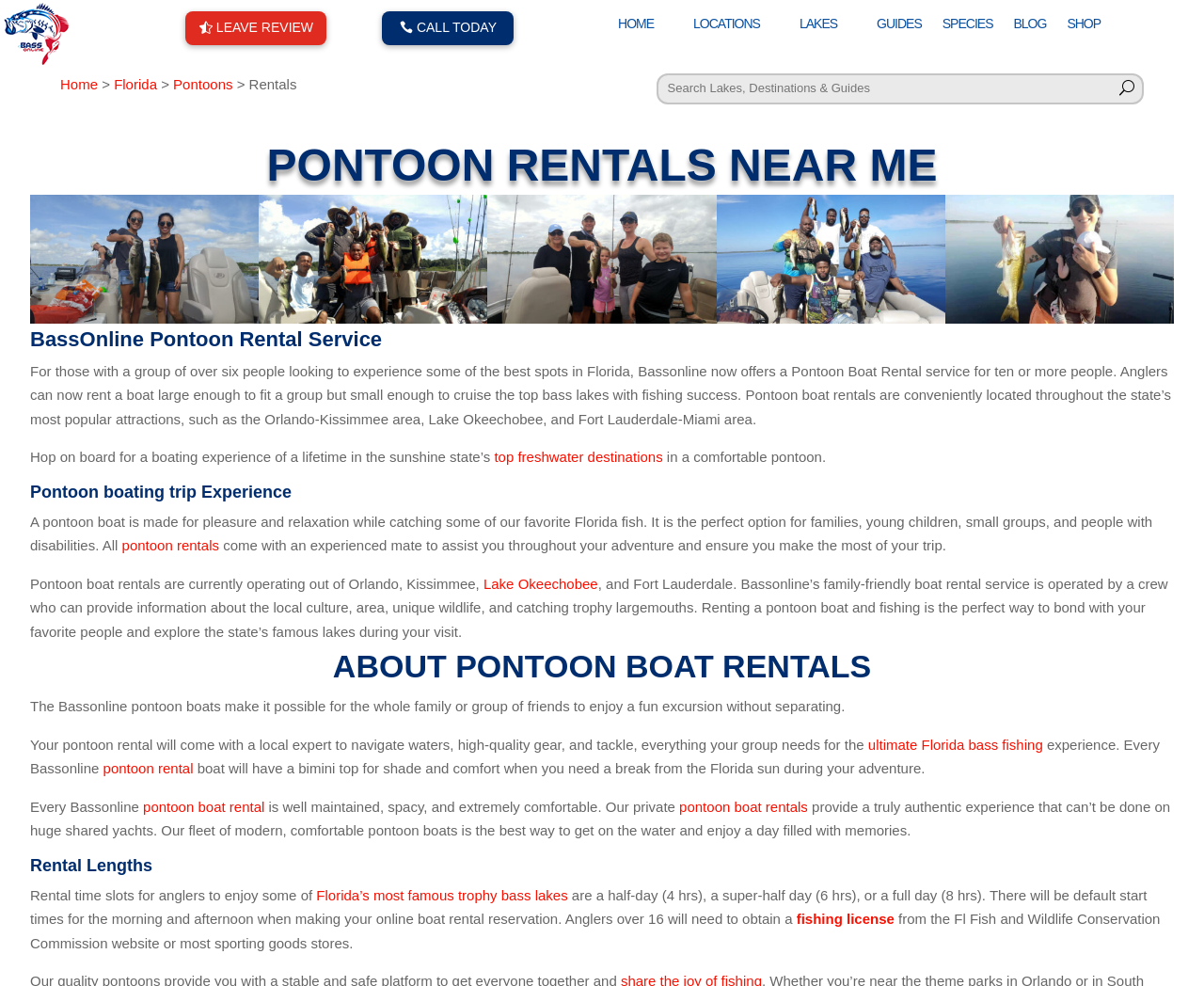Mark the bounding box of the element that matches the following description: "Call Today".

[0.317, 0.011, 0.427, 0.046]